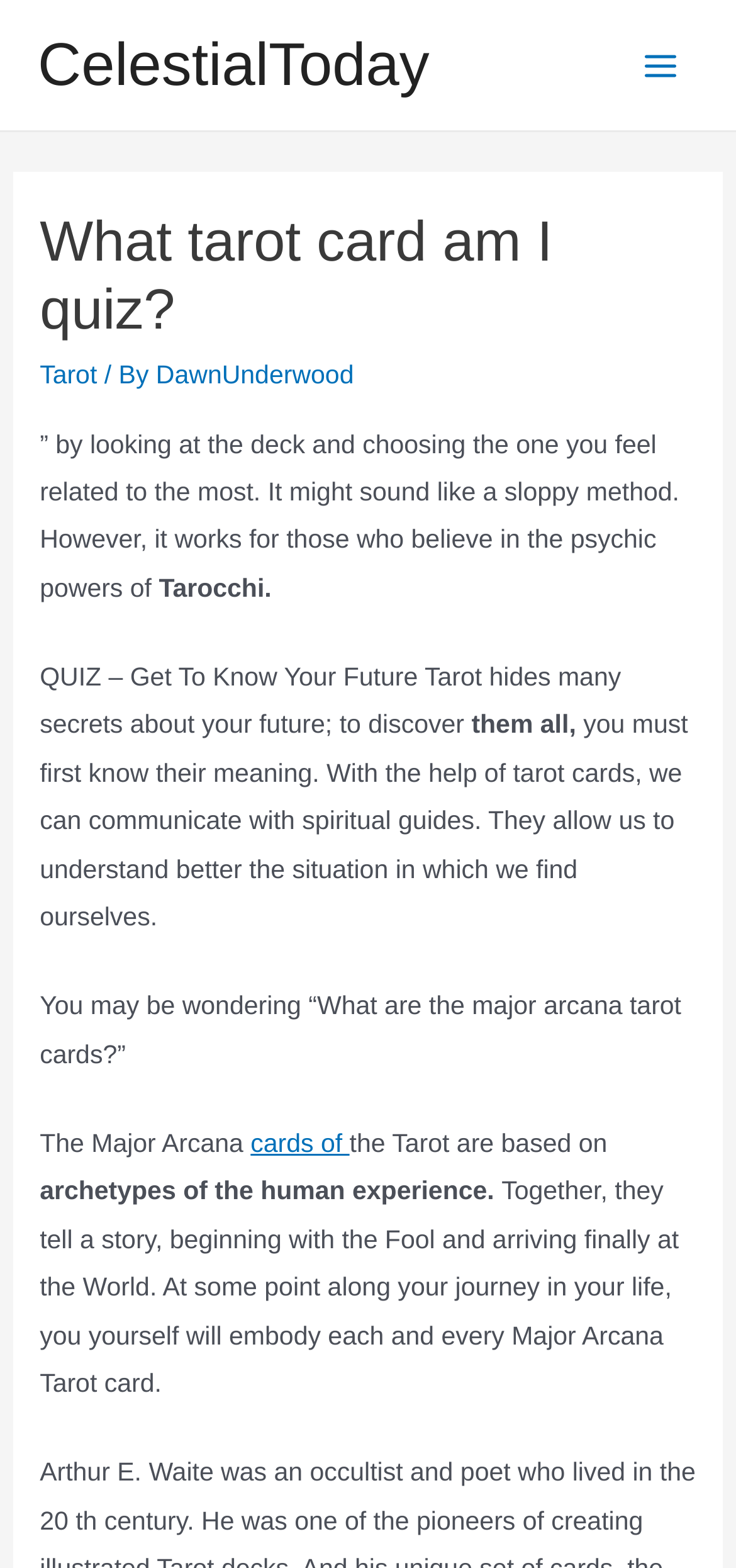Identify and provide the main heading of the webpage.

What tarot card am I quiz?